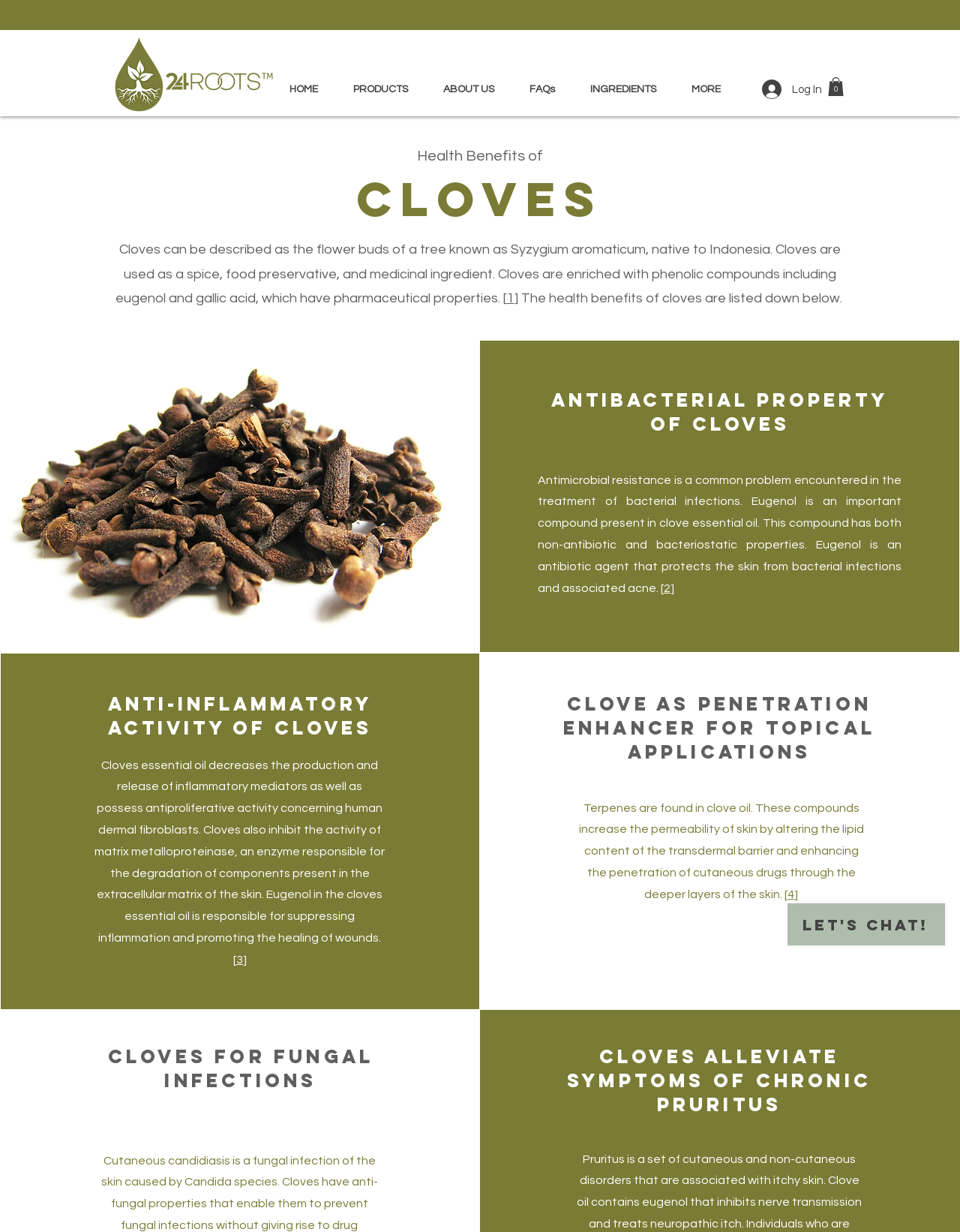Review the image closely and give a comprehensive answer to the question: How many health benefits of cloves are listed on this webpage?

By examining the webpage content, I can see that there are five health benefits of cloves listed: Antibacterial Property, Anti-Inflammatory Activity, Clove as Penetration Enhancer, Cloves for Fungal Infections, and Cloves Alleviate Symptoms of Chronic Pruritus.